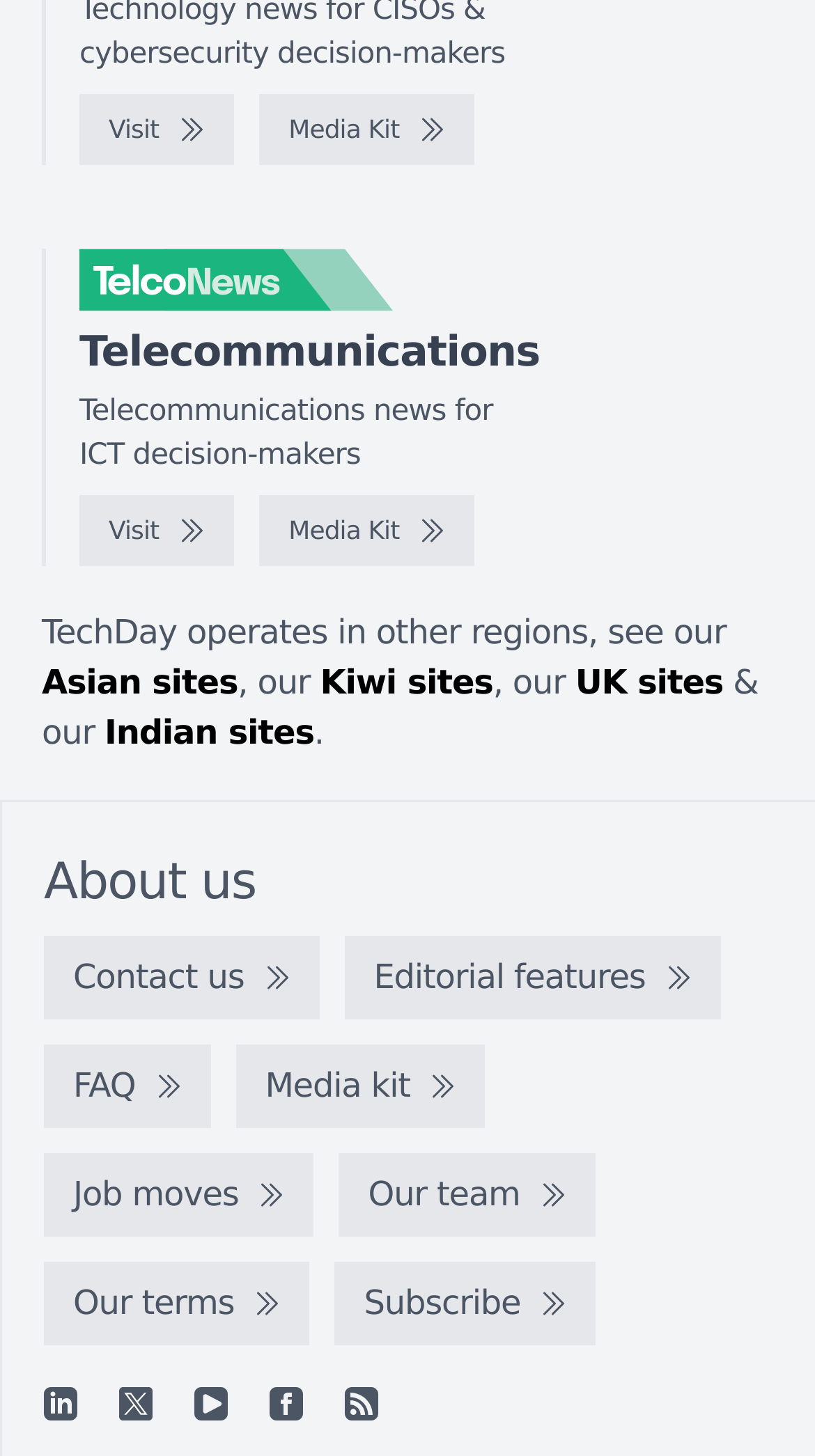Using the format (top-left x, top-left y, bottom-right x, bottom-right y), and given the element description, identify the bounding box coordinates within the screenshot: aria-label="YouTube"

[0.238, 0.953, 0.279, 0.976]